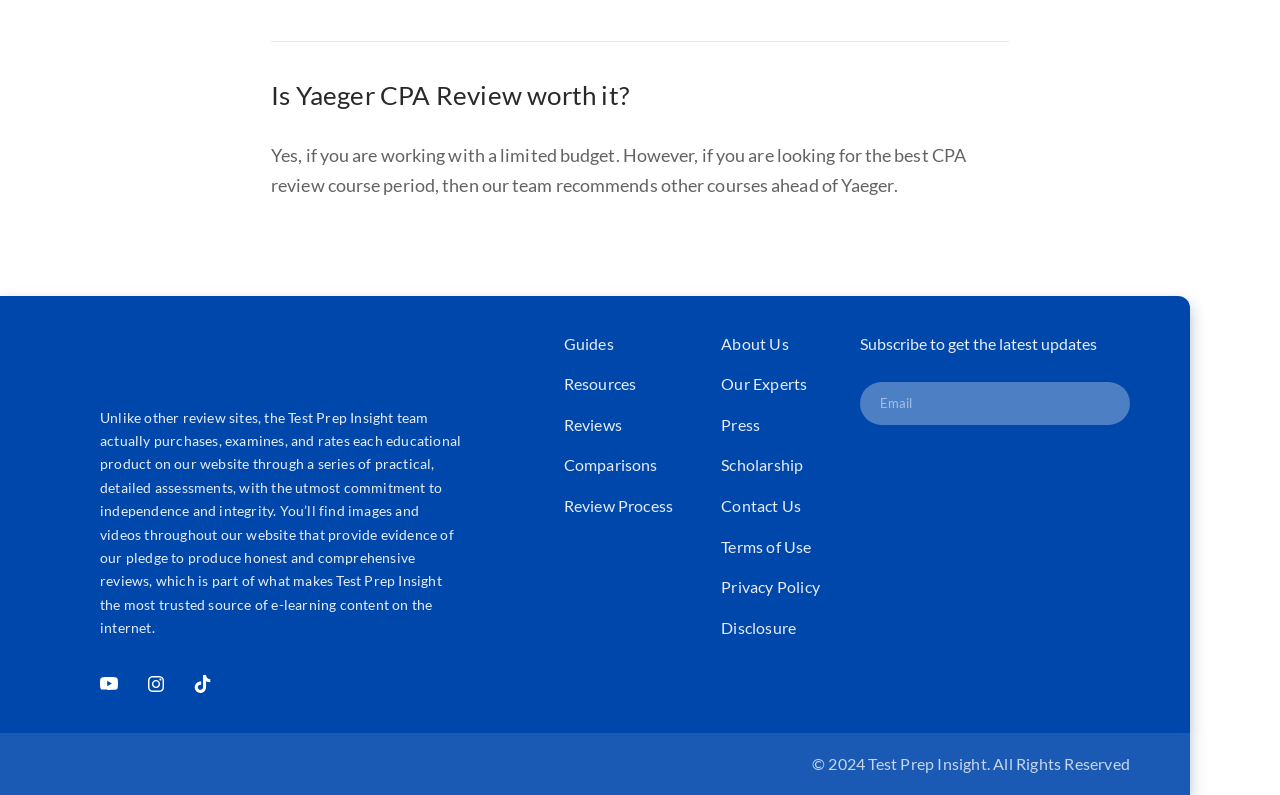Identify the bounding box coordinates for the UI element described as follows: Terms of Use. Use the format (top-left x, top-left y, bottom-right x, bottom-right y) and ensure all values are floating point numbers between 0 and 1.

[0.563, 0.675, 0.634, 0.699]